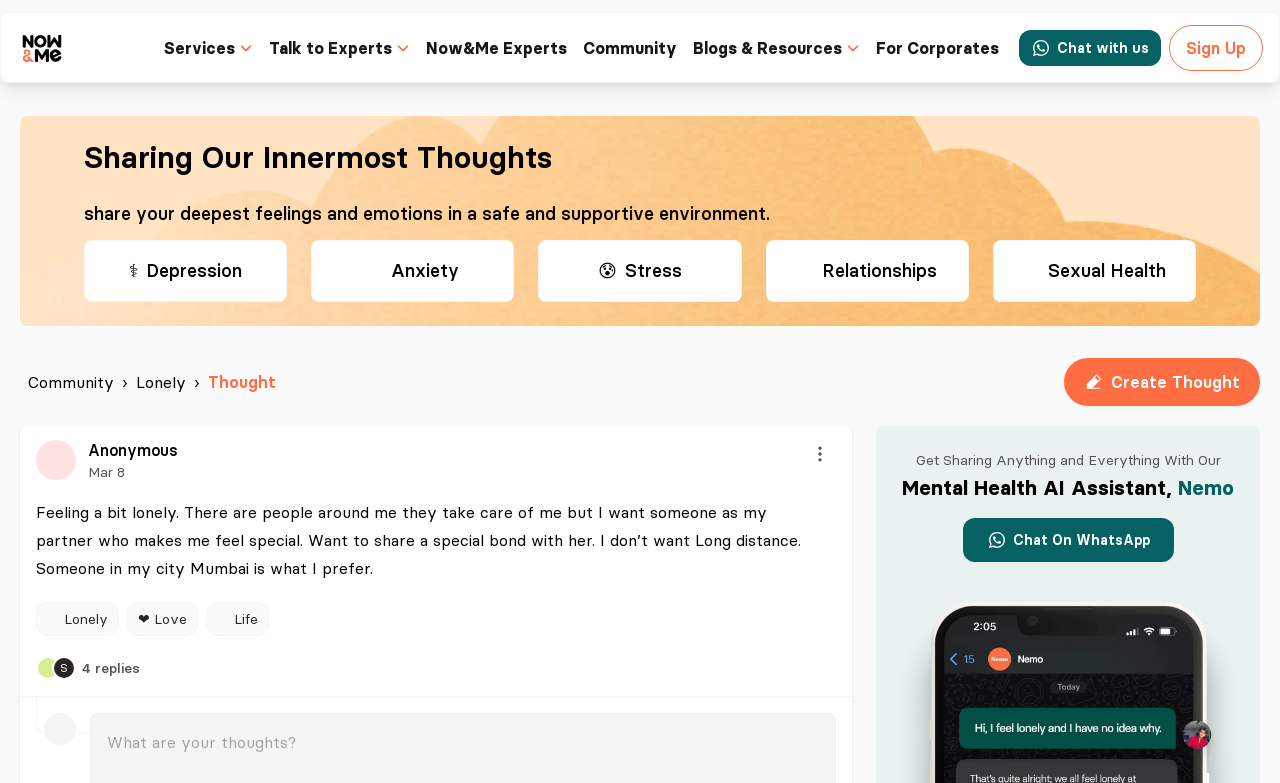Could you indicate the bounding box coordinates of the region to click in order to complete this instruction: "Click the 'Chat with us' link".

[0.796, 0.038, 0.907, 0.084]